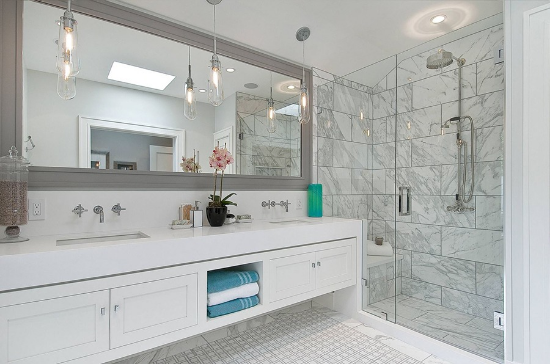Break down the image and describe every detail you can observe.

This contemporary bathroom features a spacious vanity area highlighted by elegant pendant lighting that enhances both style and function. The sleek white cabinetry complements the clean lines of the design, while the large mirror above the sink reflects natural light, creating an inviting atmosphere. An eye-catching arrangement of flowers adds a touch of warmth, contrasting beautifully with the modern aesthetics. The transparent glass shower enclosure showcases stunning marble tilework, further elevating the overall sophistication of the space. Plush towels neatly stored under the counter provide practicality, ensuring the bathroom remains a sanctuary of relaxation and style.